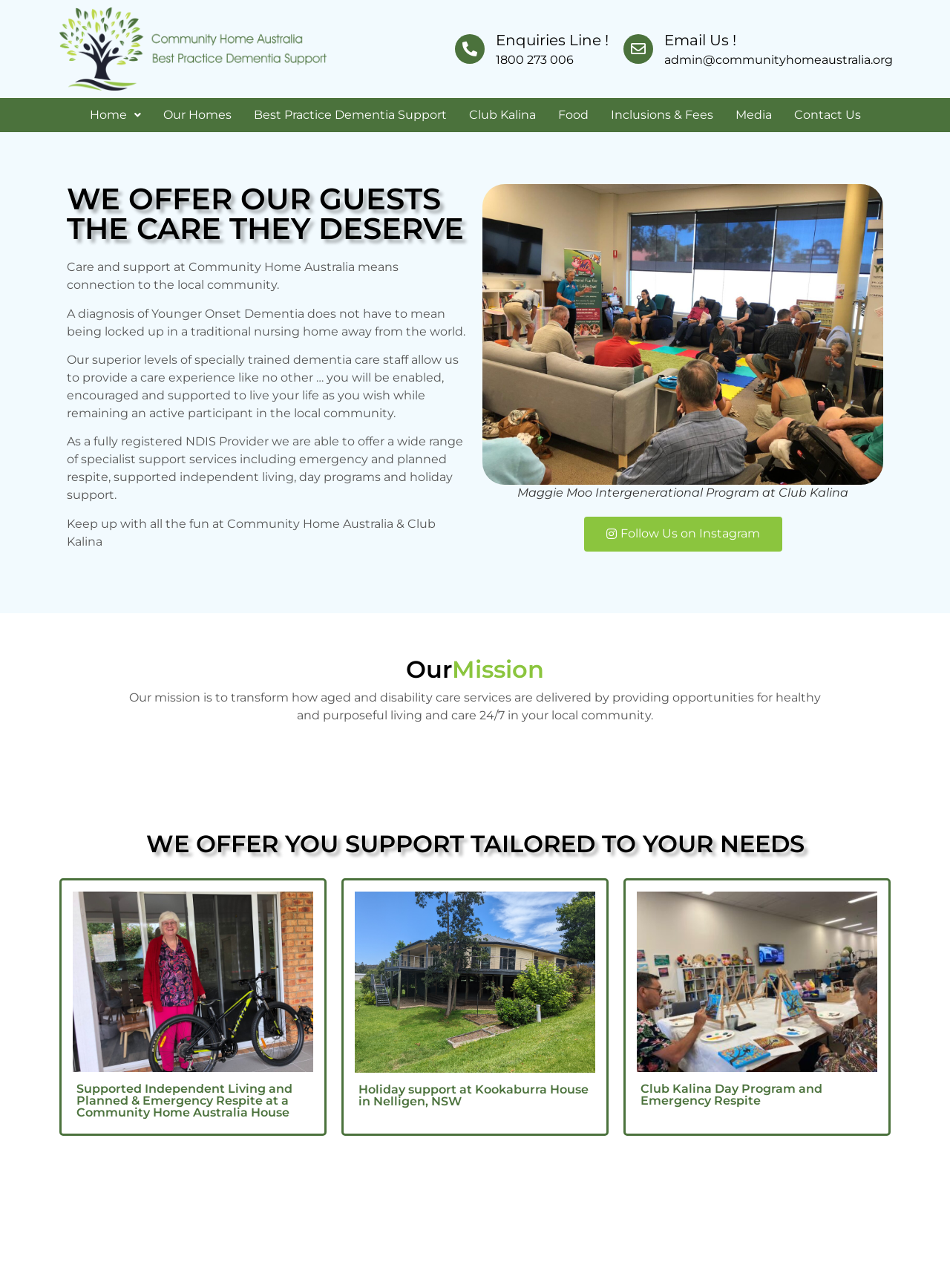Predict the bounding box coordinates of the area that should be clicked to accomplish the following instruction: "View Our Homes". The bounding box coordinates should consist of four float numbers between 0 and 1, i.e., [left, top, right, bottom].

[0.16, 0.076, 0.255, 0.103]